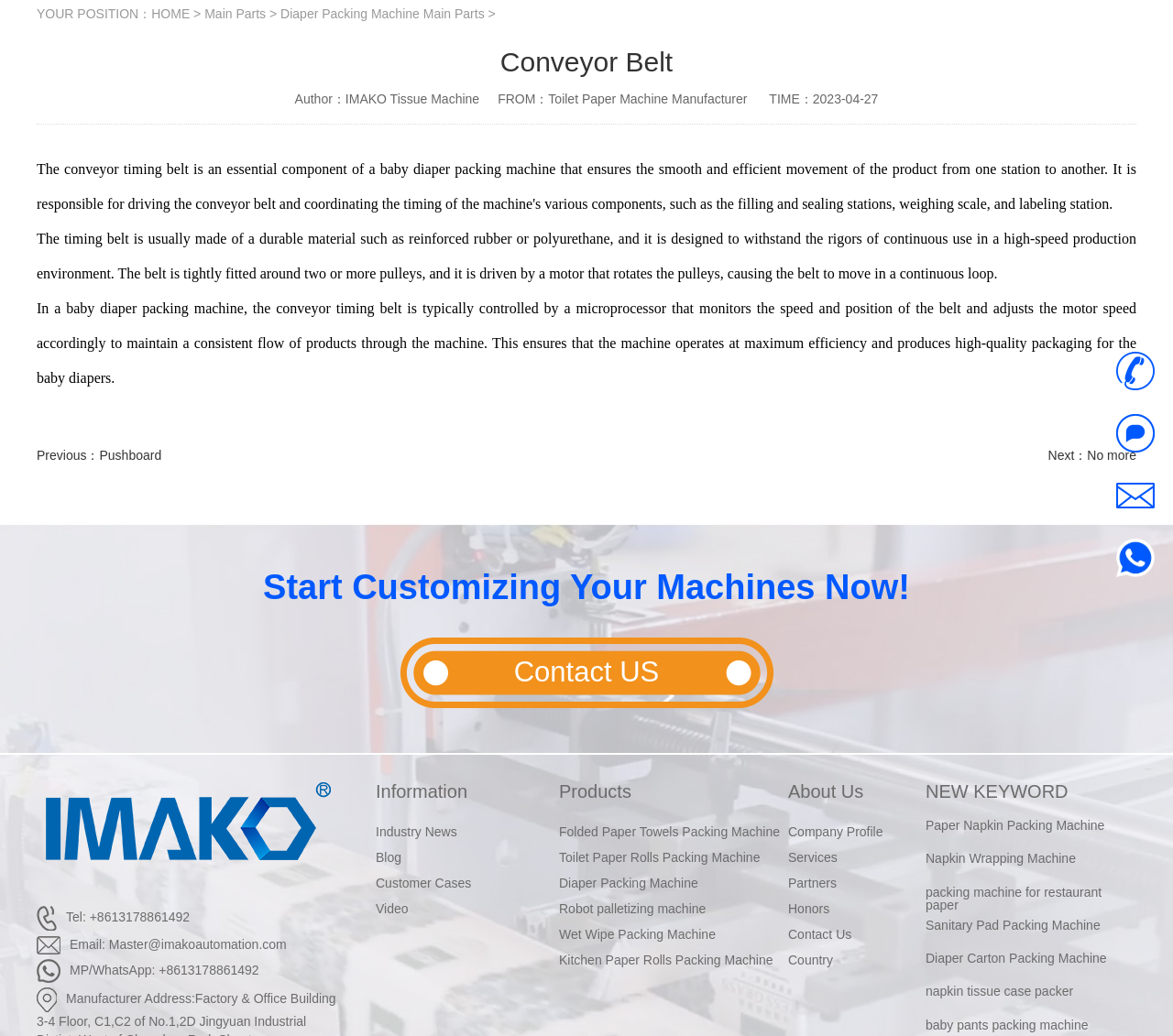Bounding box coordinates are specified in the format (top-left x, top-left y, bottom-right x, bottom-right y). All values are floating point numbers bounded between 0 and 1. Please provide the bounding box coordinate of the region this sentence describes: parent_node: Master@imakoautomation.com

[0.952, 0.46, 0.984, 0.497]